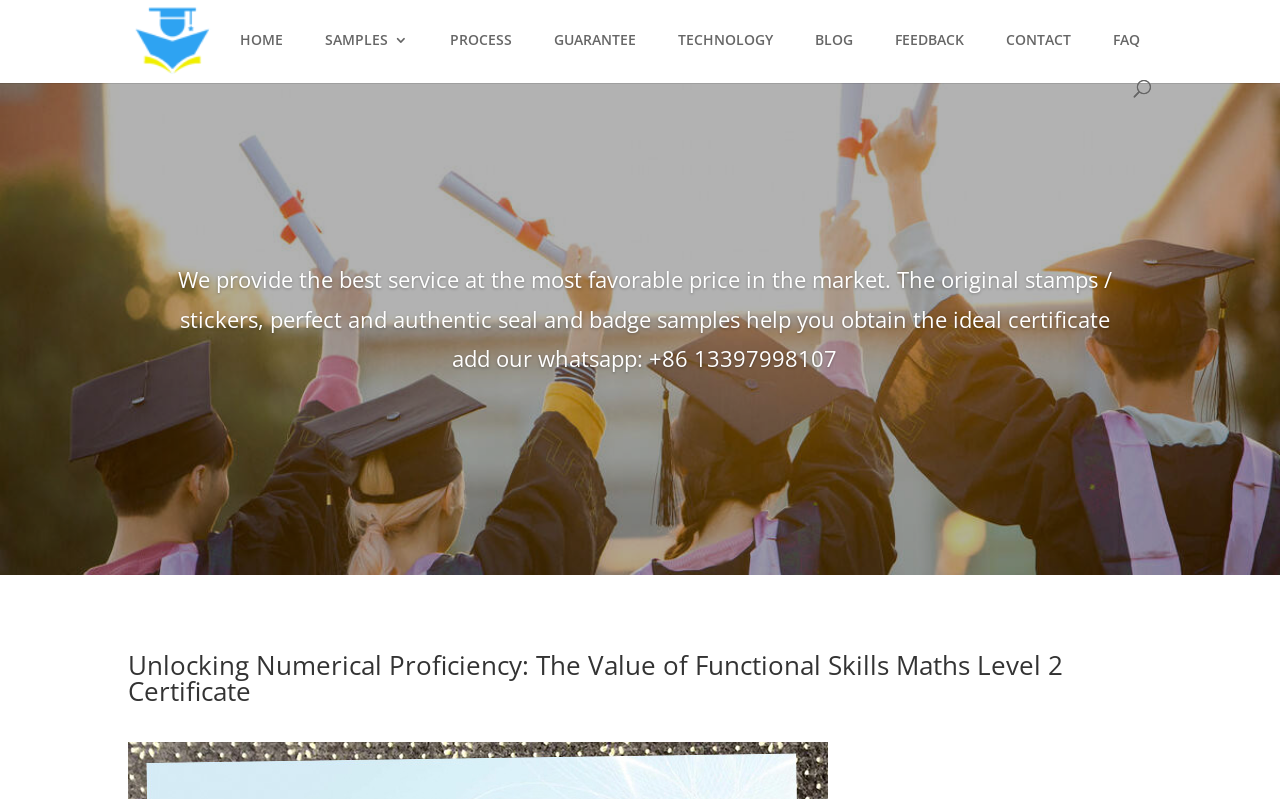Locate the bounding box coordinates of the area to click to fulfill this instruction: "Read the 'Unlocking Numerical Proficiency' heading". The bounding box should be presented as four float numbers between 0 and 1, in the order [left, top, right, bottom].

[0.1, 0.816, 0.9, 0.894]